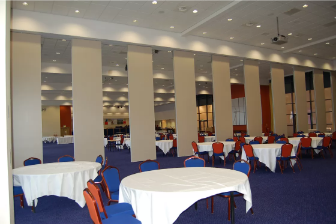From the image, can you give a detailed response to the question below:
What is the purpose of the soundproof partitions in the hall?

The soundproof partitions are designed to be movable, allowing the space to be divided into separate areas for various functions, making the hall more versatile.